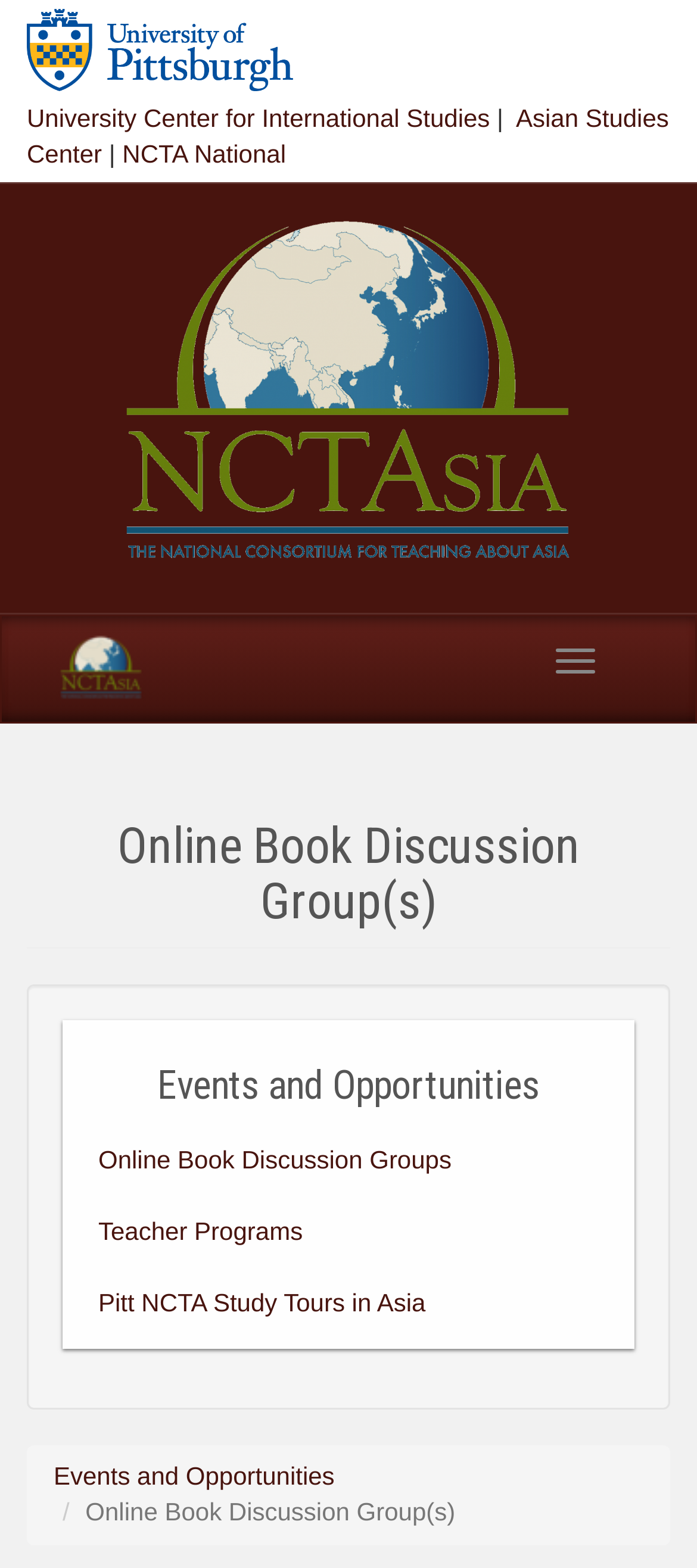Please identify the bounding box coordinates of the element that needs to be clicked to execute the following command: "view Online Book Discussion Groups". Provide the bounding box using four float numbers between 0 and 1, formatted as [left, top, right, bottom].

[0.103, 0.717, 0.897, 0.763]